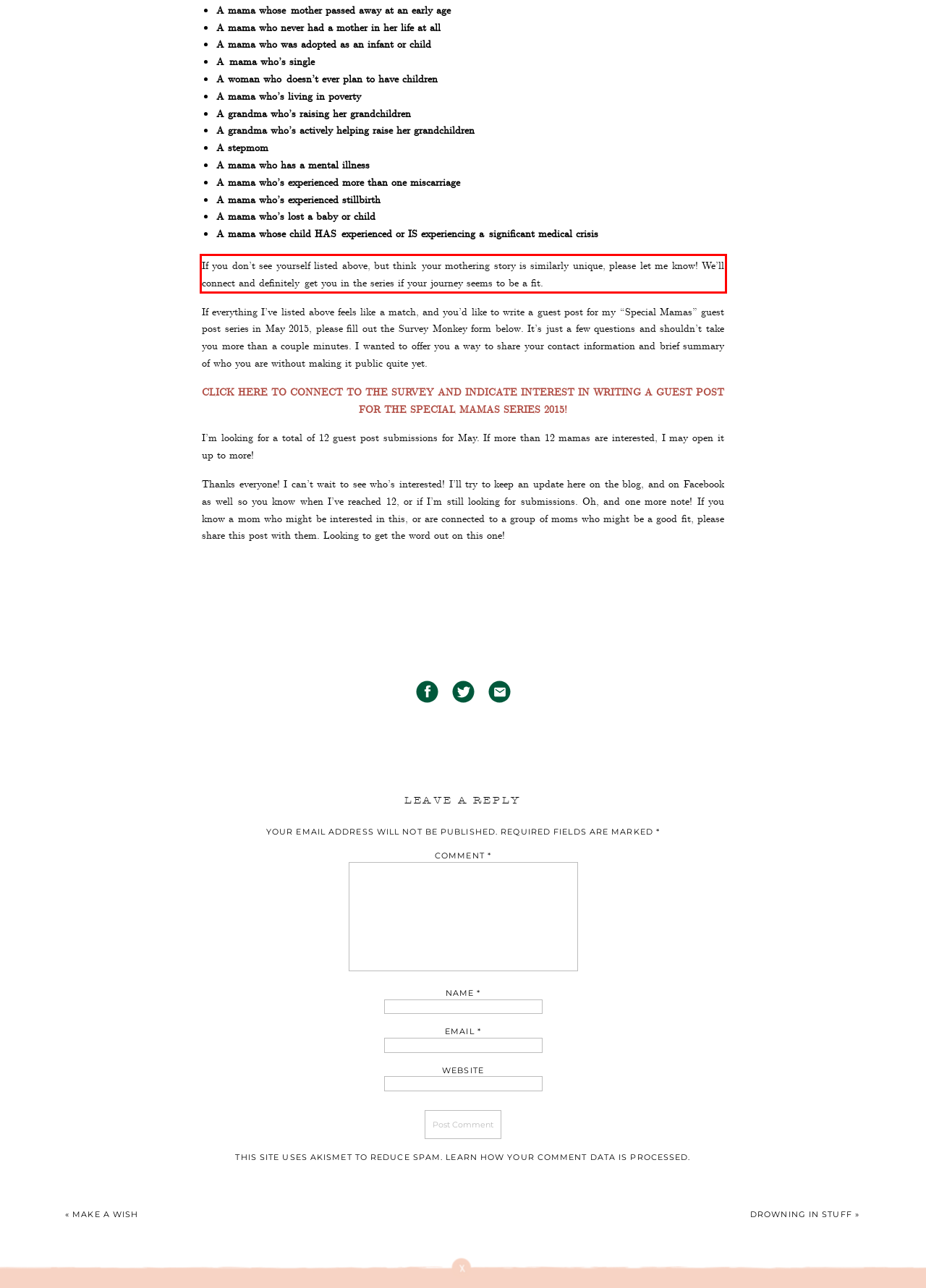Using the provided screenshot of a webpage, recognize the text inside the red rectangle bounding box by performing OCR.

If you don’t see yourself listed above, but think your mothering story is similarly unique, please let me know! We’ll connect and definitely get you in the series if your journey seems to be a fit.